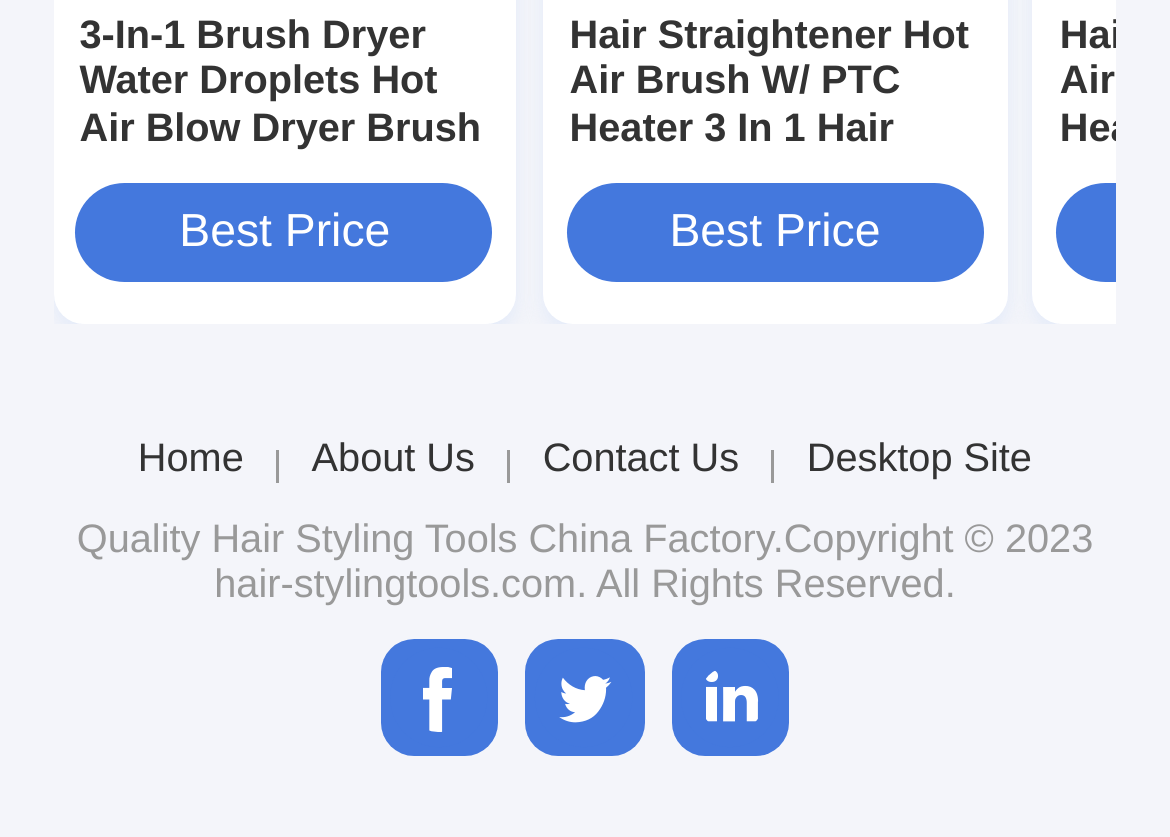Determine the bounding box coordinates of the clickable element to achieve the following action: 'View product details of 3-In-1 Brush Dryer'. Provide the coordinates as four float values between 0 and 1, formatted as [left, top, right, bottom].

[0.068, 0.014, 0.419, 0.346]